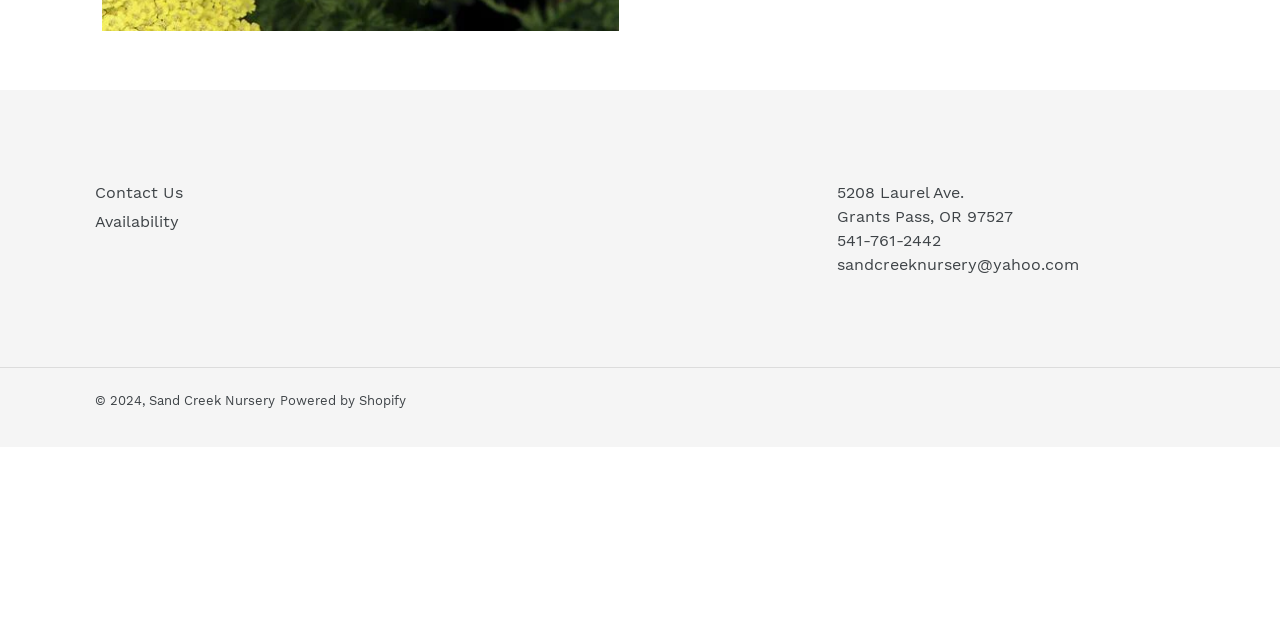Identify the bounding box coordinates for the UI element described as: "Availability".

[0.074, 0.331, 0.14, 0.36]